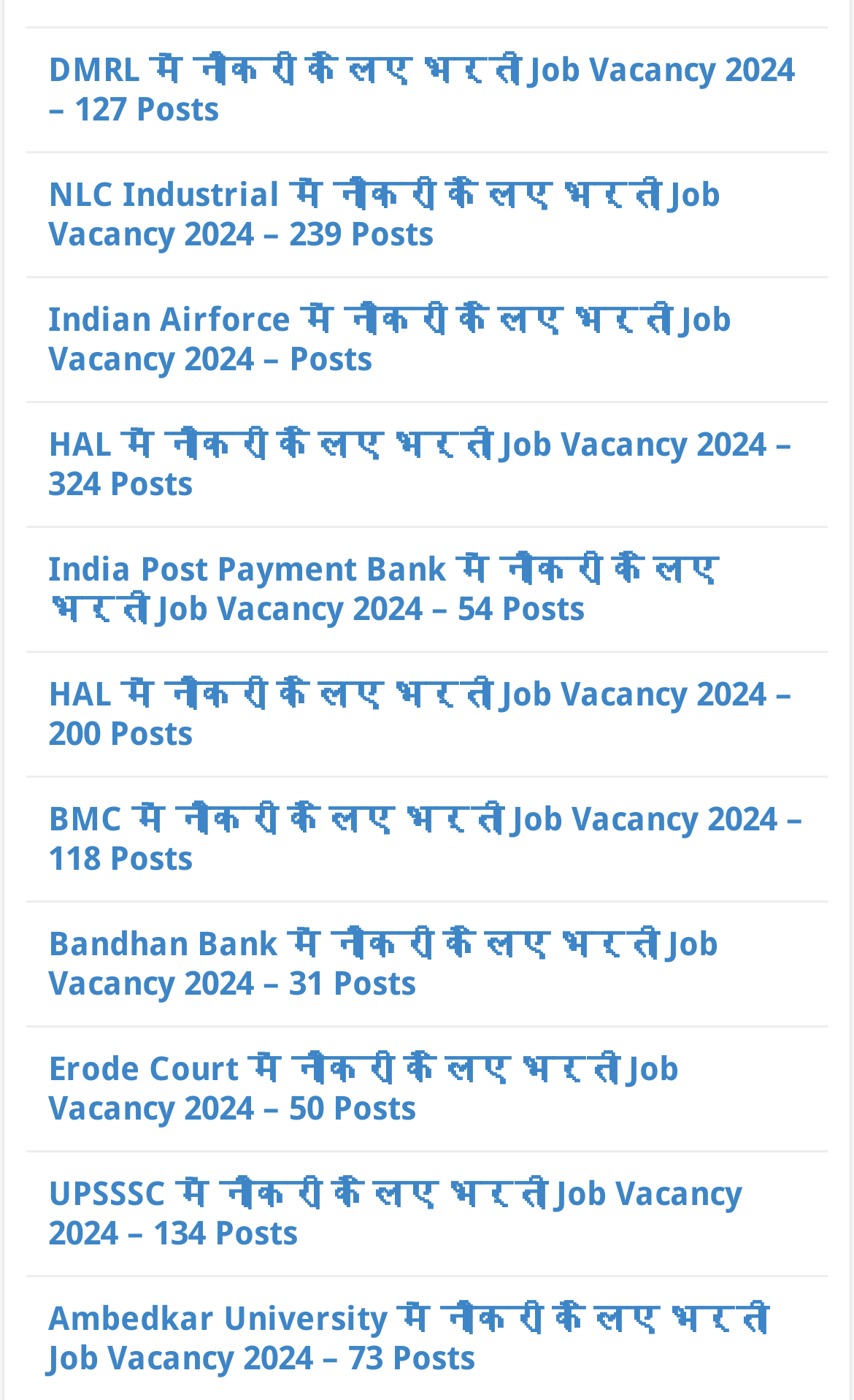What is the organization with the highest number of job vacancies?
Refer to the image and give a detailed answer to the query.

Based on the links provided, NLC Industrial has the highest number of job vacancies with 239 posts, followed by HAL with 324 posts and 200 posts in two separate links.